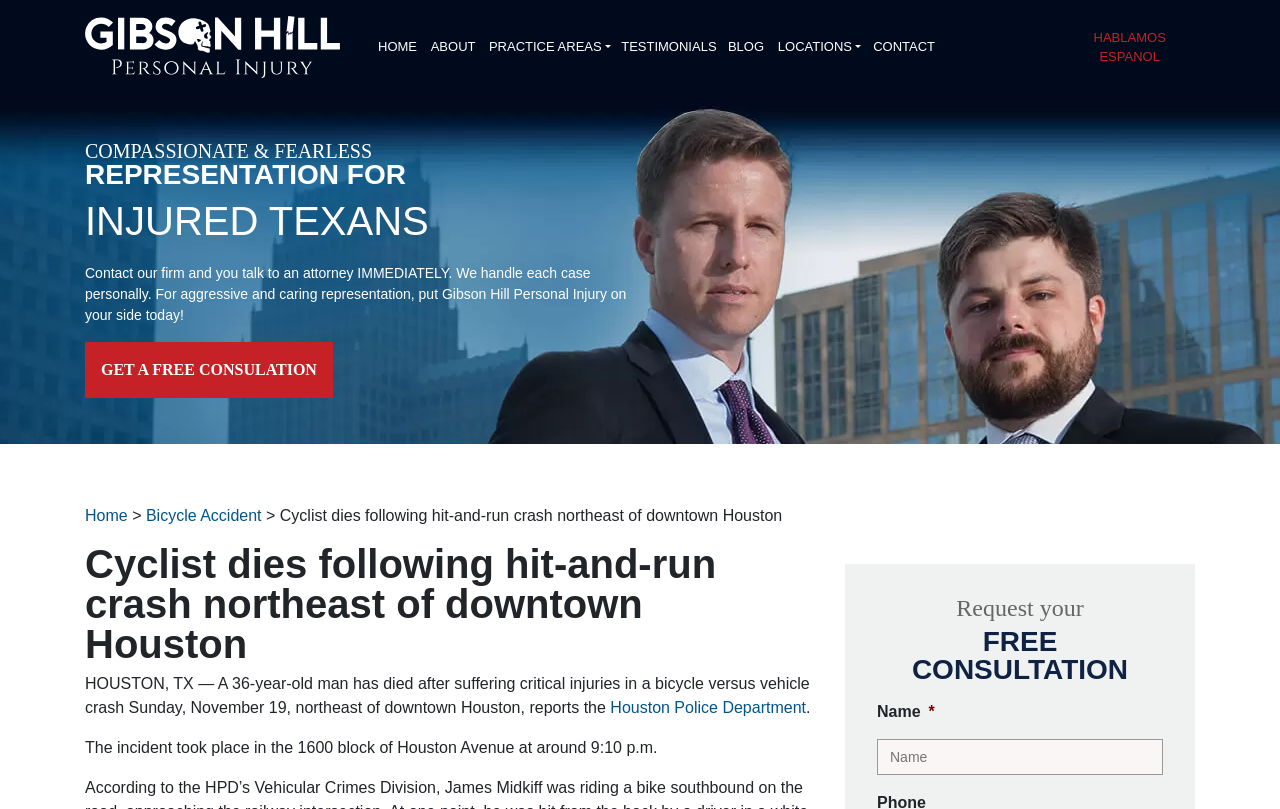Give a detailed explanation of the elements present on the webpage.

The webpage appears to be a law firm's website, specifically Gibson Hill Personal Injury, with a focus on a news article about a cyclist who died in a hit-and-run crash in Houston. 

At the top left, there is a logo and a link to the law firm's homepage, accompanied by a navigation menu with links to various sections such as "HOME", "ABOUT", "PRACTICE AREAS", "TESTIMONIALS", "BLOG", "LOCATIONS", and "CONTACT". 

Below the navigation menu, there is a banner with a Spanish phrase "HABLAMOS ESPANOL" and a series of static texts that describe the law firm's mission and services, including a call-to-action to contact the firm for immediate representation. 

On the left side, there is a sidebar with links to related topics, including "Home" and "Bicycle Accident". 

The main content area features a news article with a heading that matches the meta description, followed by a detailed report of the incident, including the location and time of the crash. The article also mentions the Houston Police Department. 

Below the article, there is a call-to-action section with a heading "FREE CONSULTATION" and a form to request a consultation, including fields for name and other information.